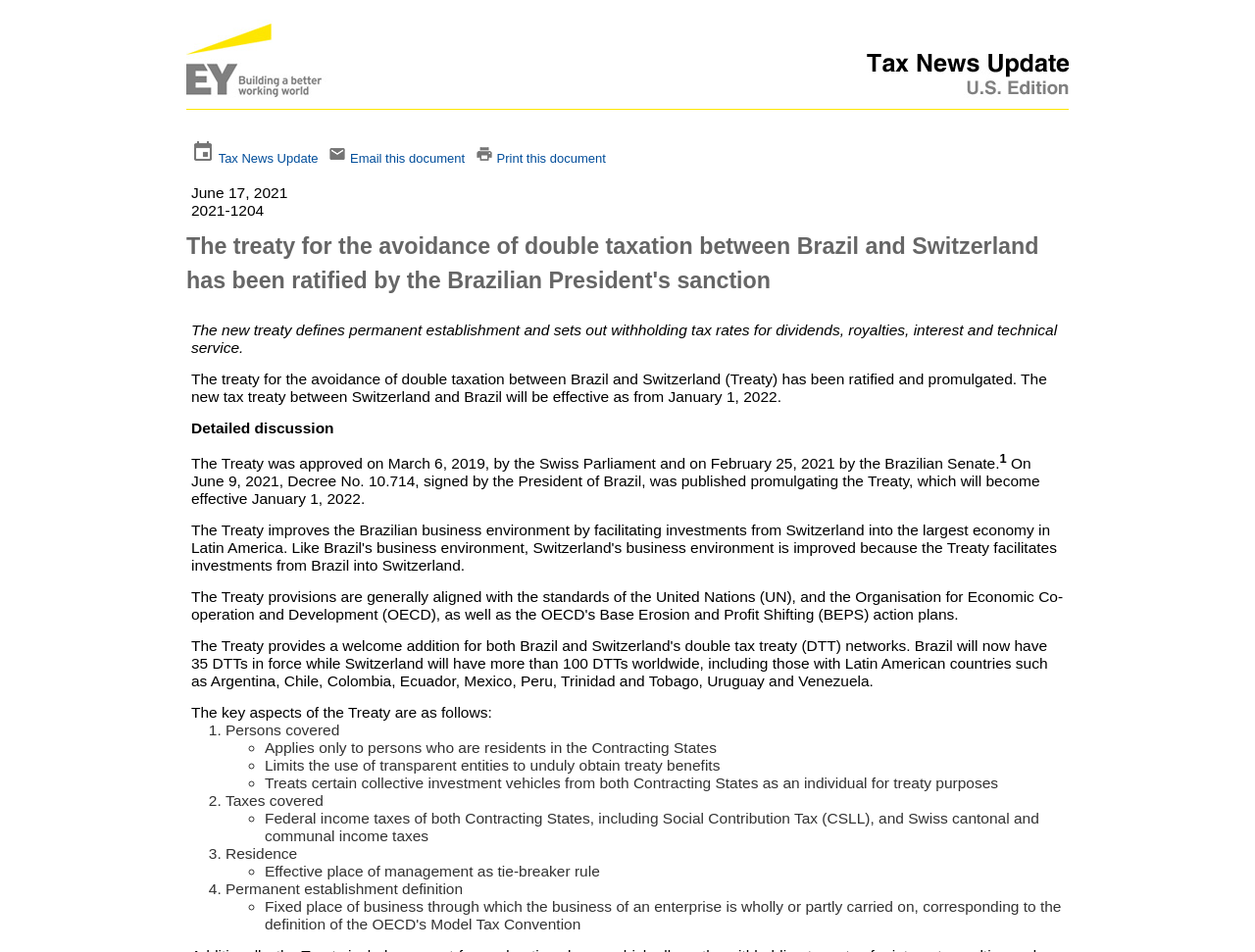What is the tie-breaker rule for determining residence?
Based on the image, give a one-word or short phrase answer.

Effective place of management